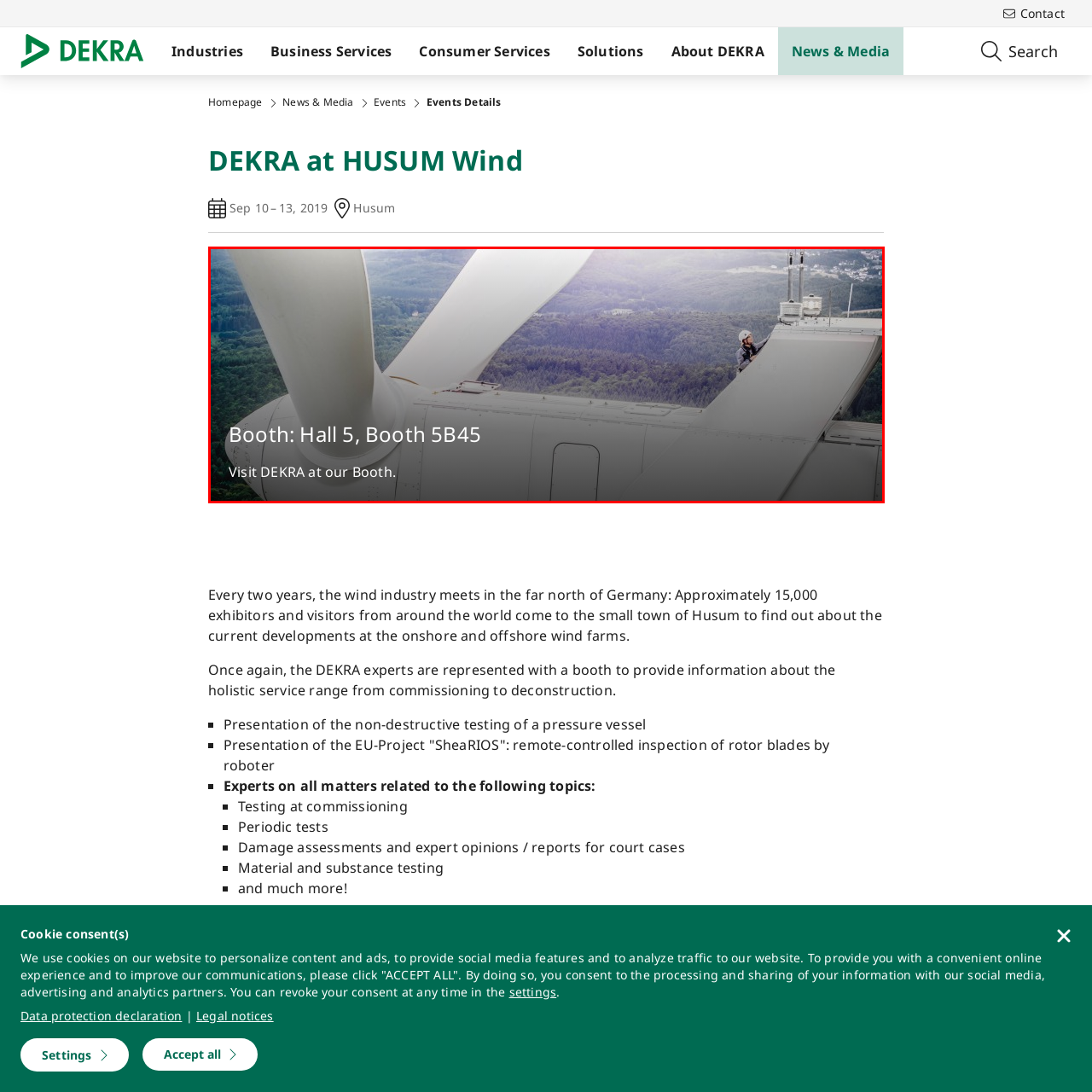What is the booth number of DEKRA?
Check the image enclosed by the red bounding box and give your answer in one word or a short phrase.

5B45